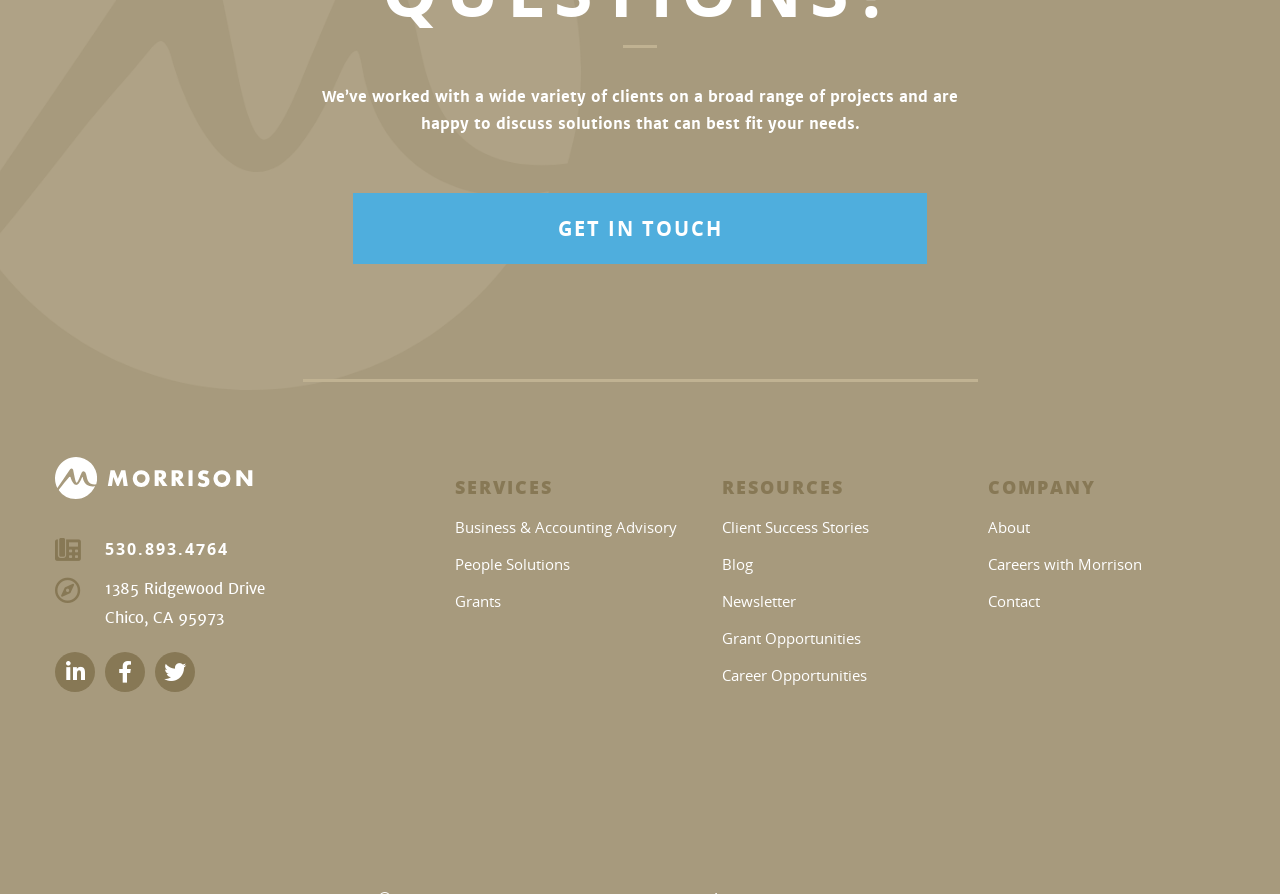Based on the image, provide a detailed and complete answer to the question: 
What social media platforms does the company have?

The social media platforms of the company can be found in the complementary section of the webpage, which is located at the bottom of the page. The company has presence on three social media platforms: 'LinkedIn', 'Facebook', and 'Twitter'.